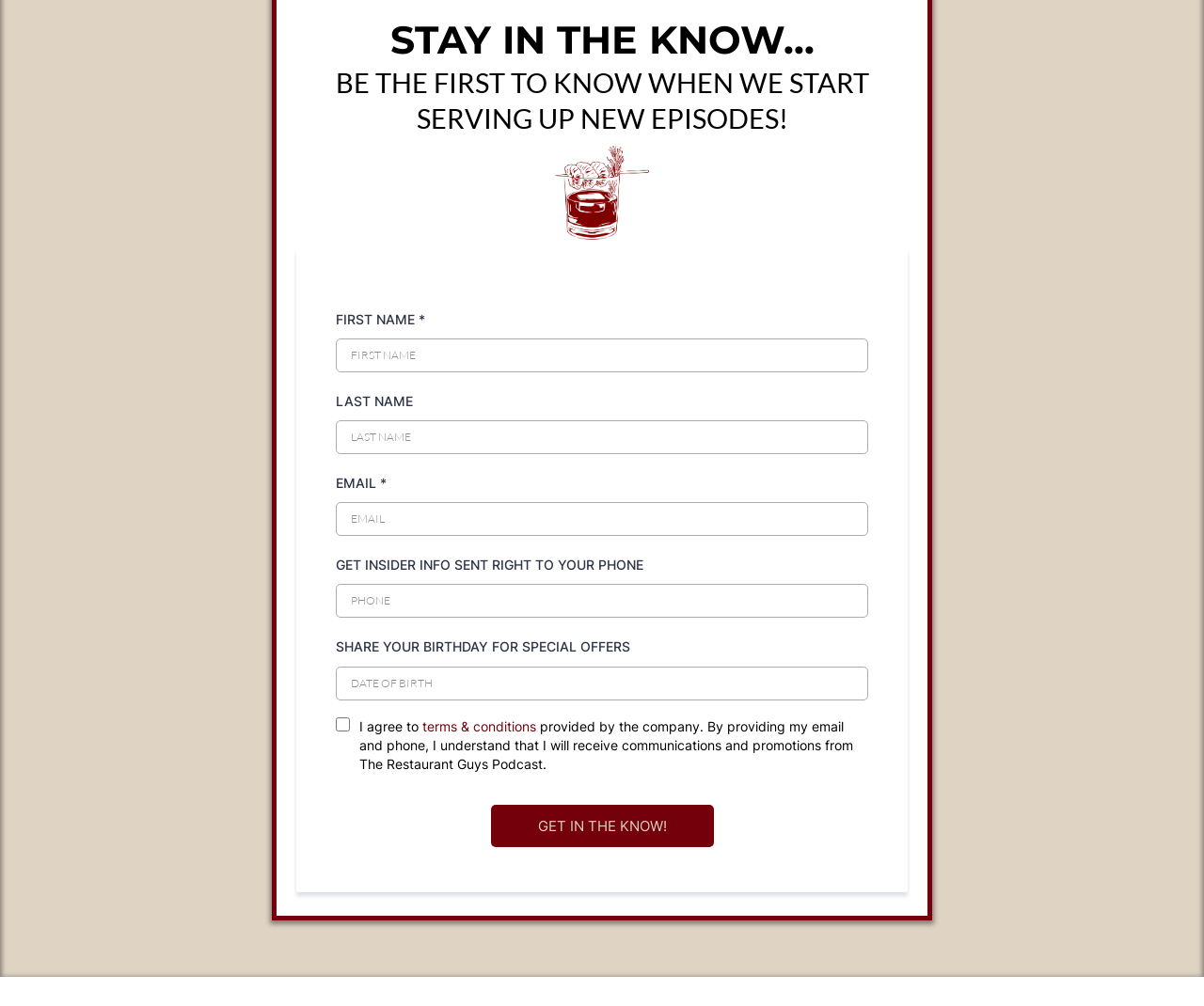Locate the bounding box of the UI element based on this description: "name="email" placeholder="EMAIL"". Provide four float numbers between 0 and 1 as [left, top, right, bottom].

[0.279, 0.499, 0.721, 0.533]